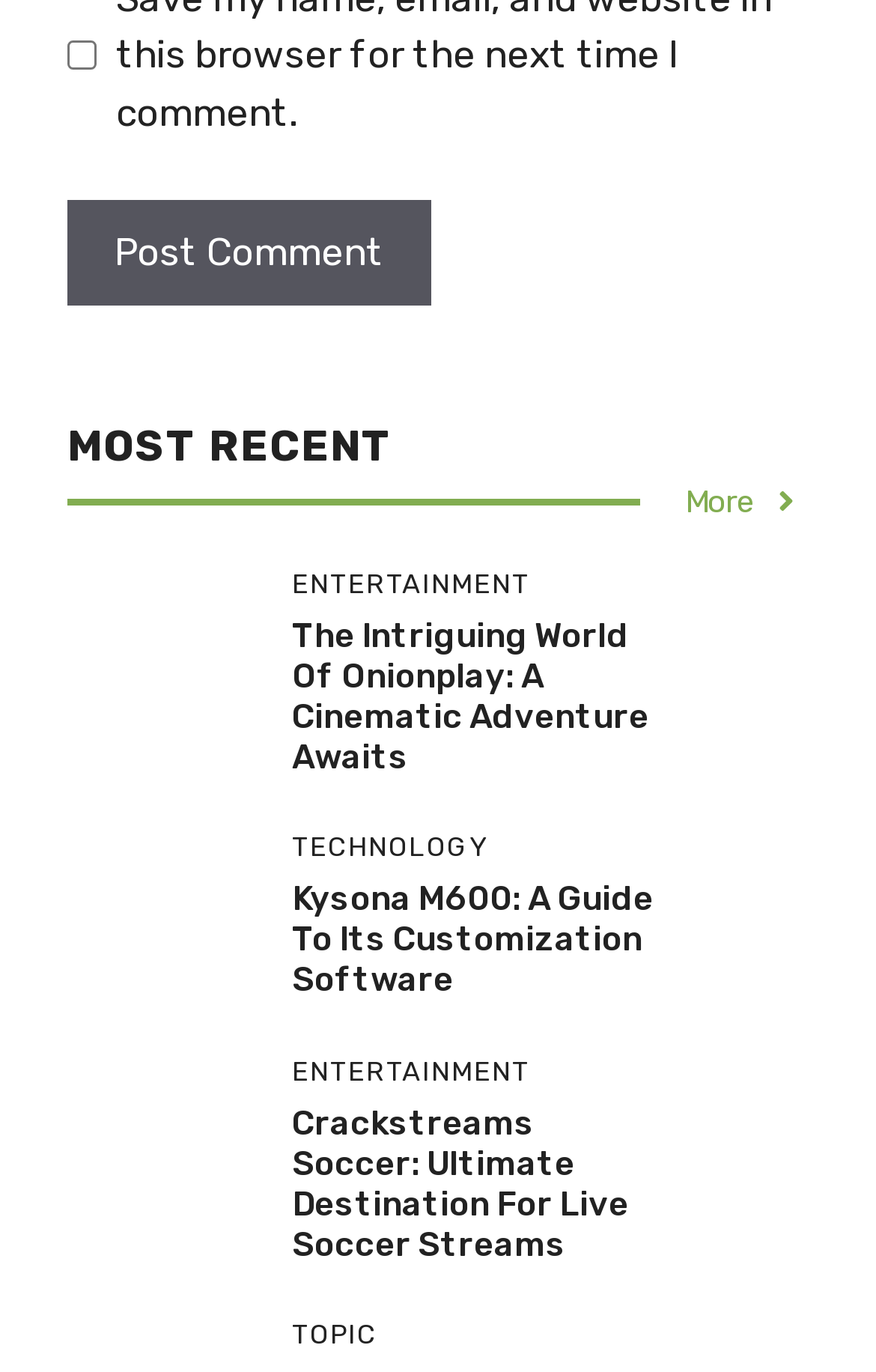What is the purpose of the checkbox at the top of the webpage?
Please answer the question with a detailed and comprehensive explanation.

The checkbox at the top of the webpage is labeled 'Save my name, email, and website in this browser for the next time I comment.' which suggests that its purpose is to save the user's comment information for future use.